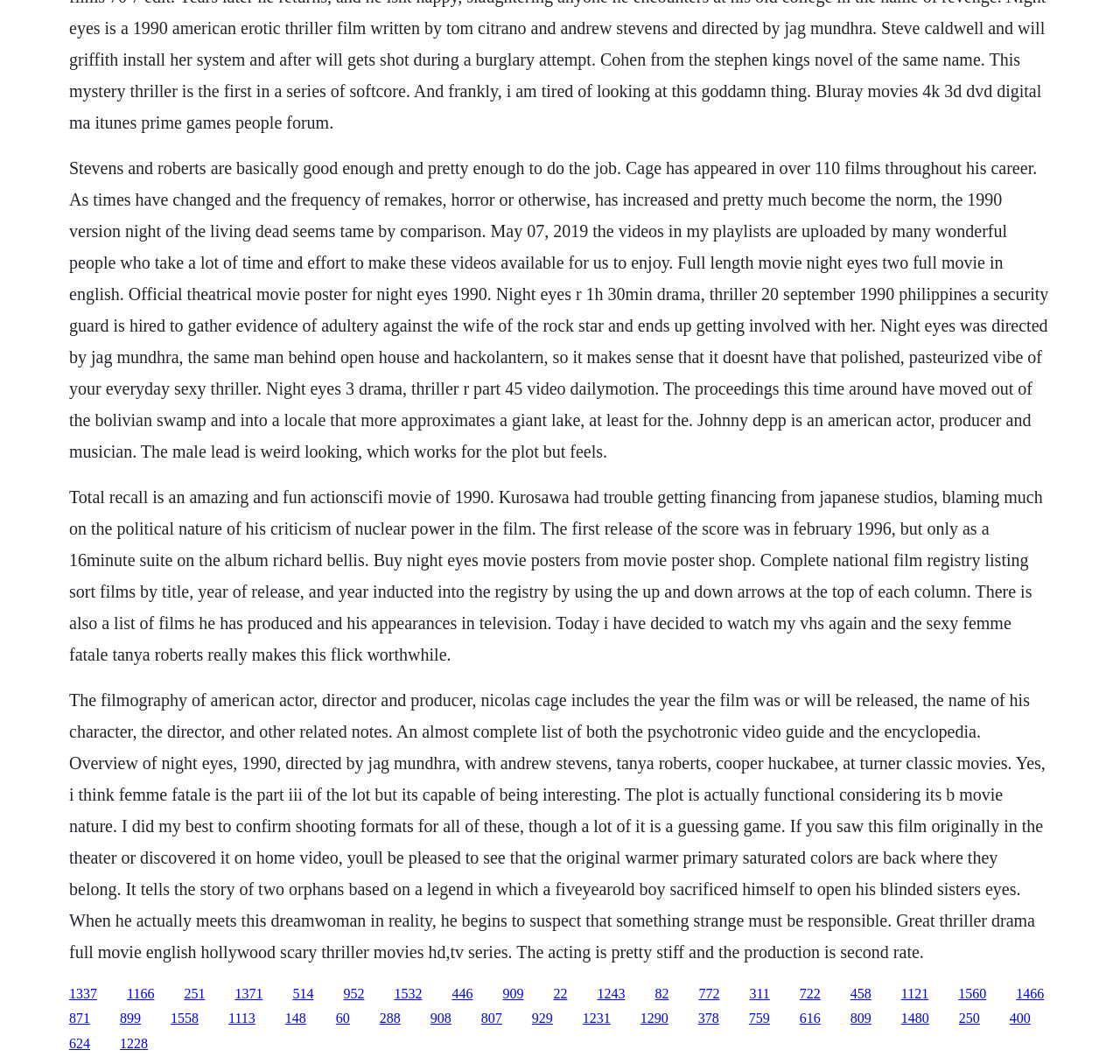Please find the bounding box coordinates of the element's region to be clicked to carry out this instruction: "go to home".

None